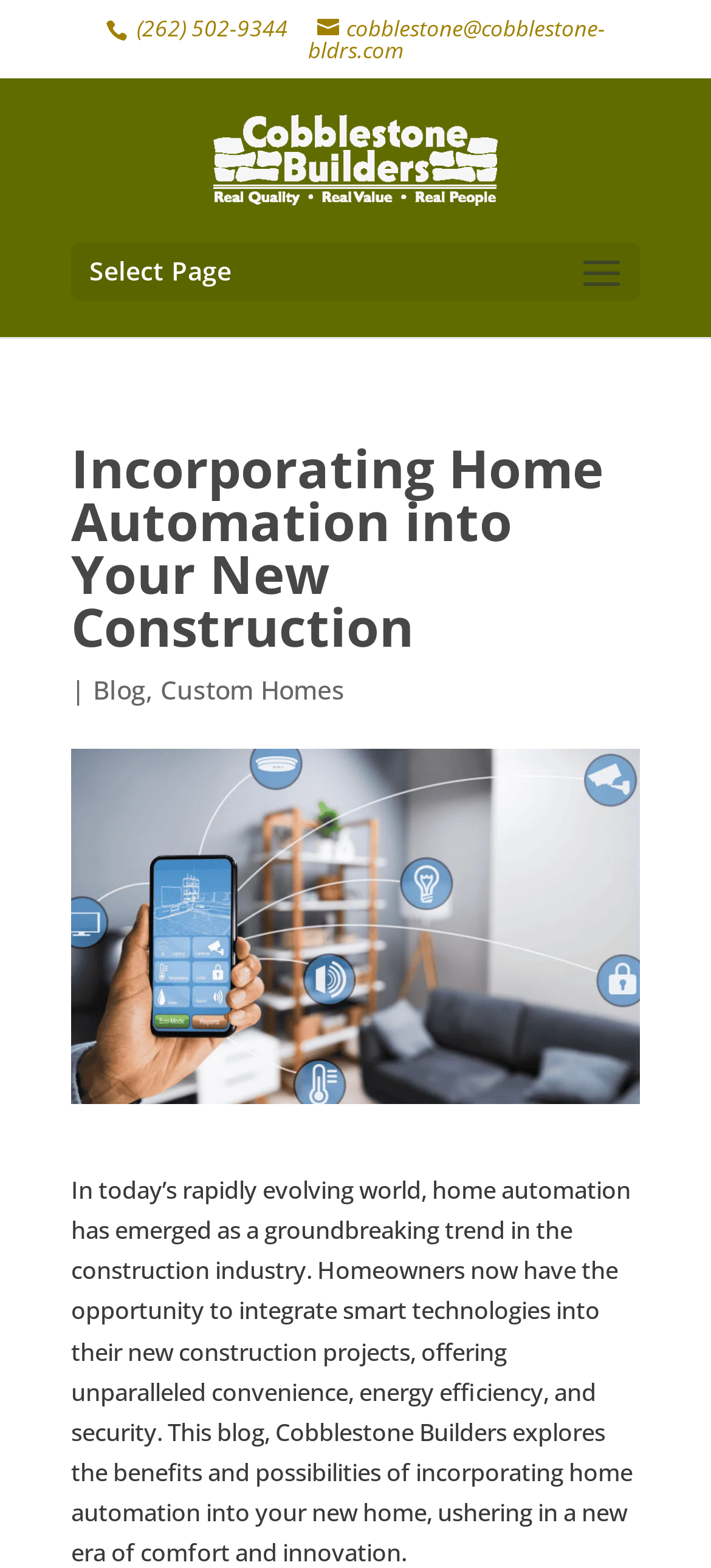What is the email address of Cobblestone Builders?
Please use the visual content to give a single word or phrase answer.

cobblestone@cobblestone-bldrs.com